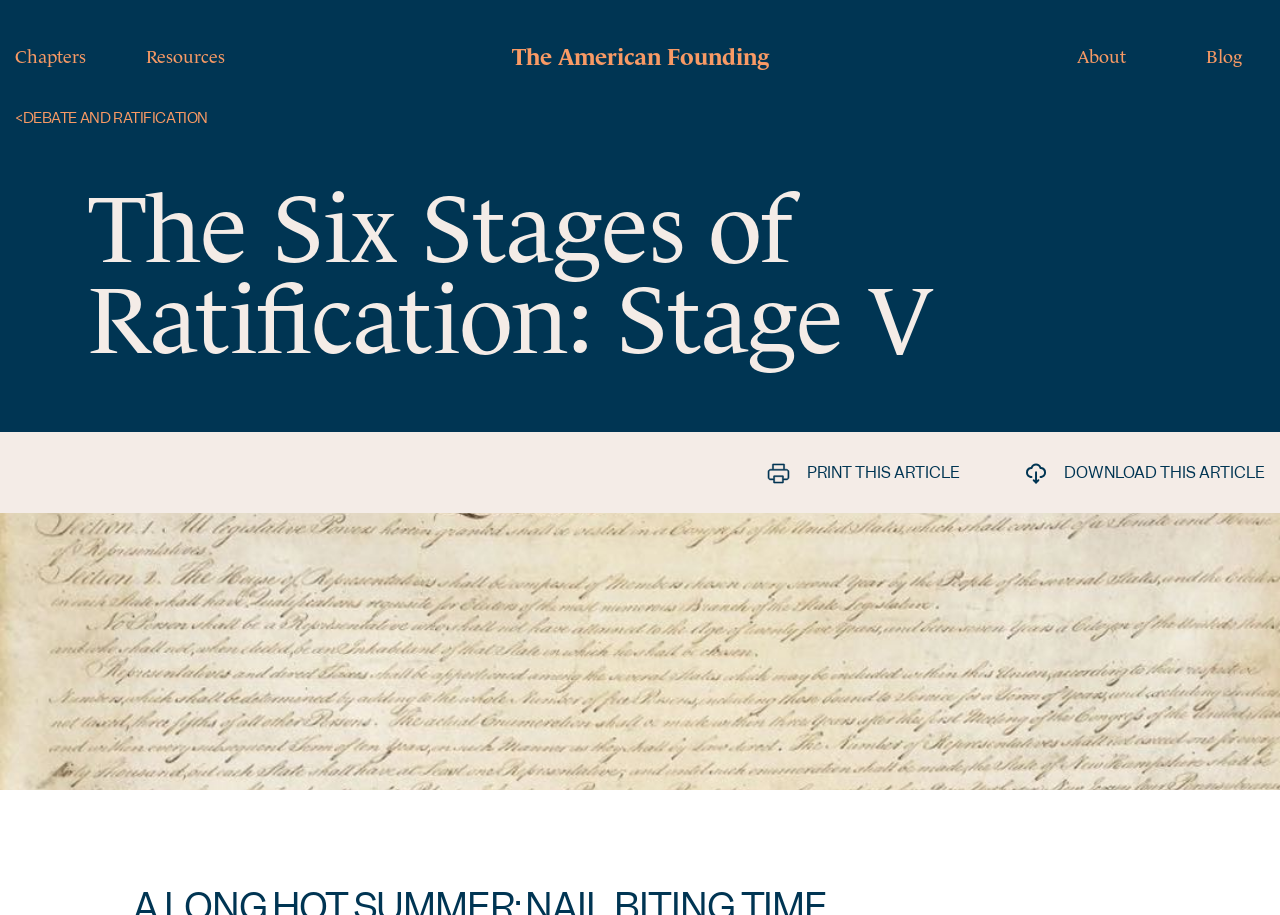Write an exhaustive caption that covers the webpage's main aspects.

The webpage is about the American Founding, specifically the Six Stages of Ratification, with a focus on Stage V. At the top left, there is a main navigation menu with links to "Chapters" and "Resources". On the top right, there is another navigation menu with links to "About" and "Blog". 

Below the navigation menus, there is a prominent link to "The American Founding" in the middle of the page. 

Further down, there is a horizontal line separating the top section from the main content. The main content is headed by a title "The Six Stages of Ratification: Stage V" which spans almost the entire width of the page. 

Below the title, there are two buttons side by side, "PRINT THIS ARTICLE" and "DOWNLOAD THIS ARTICLE", located at the middle and right side of the page, respectively.